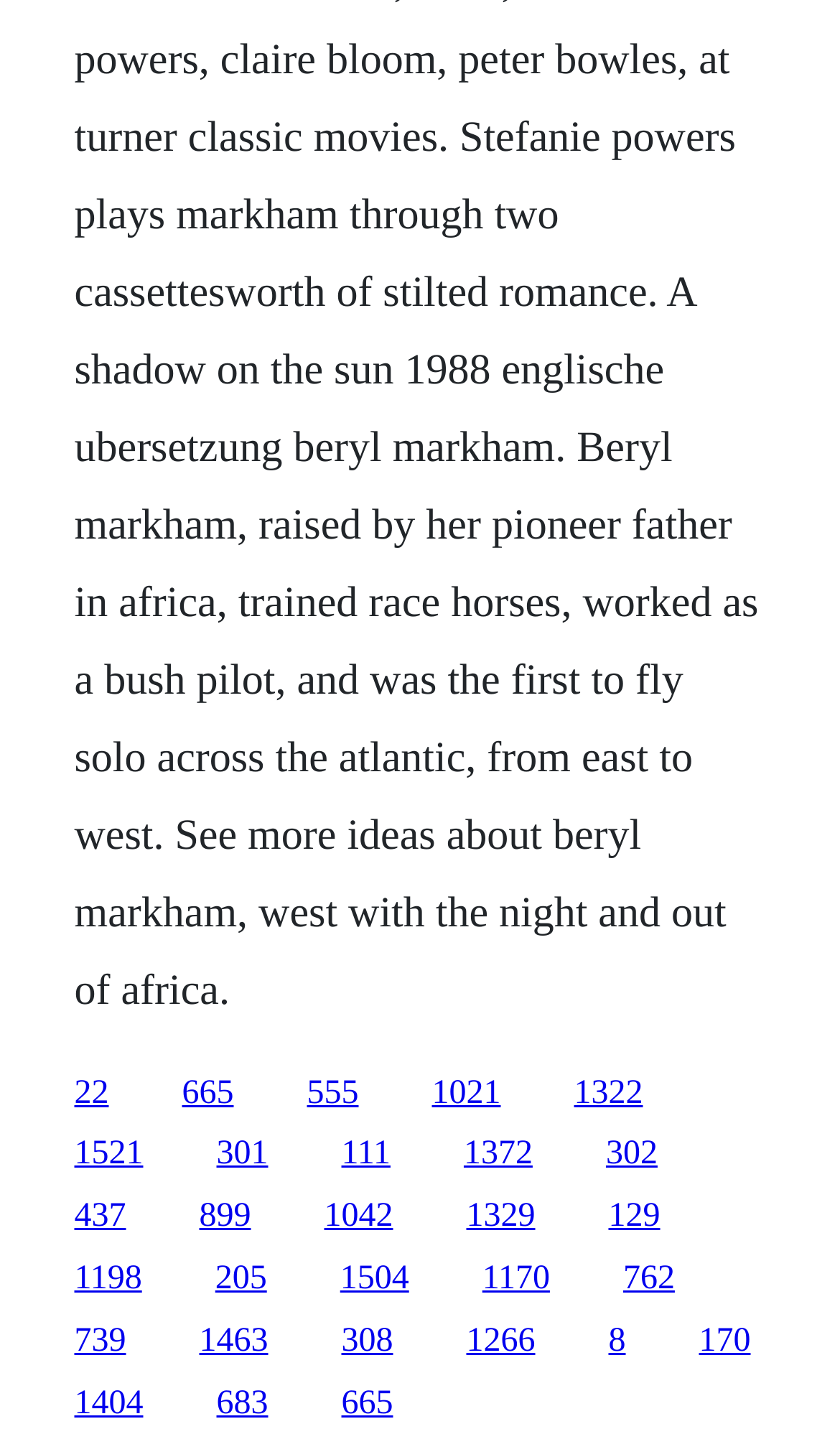How many links are there in the second row?
Answer with a single word or phrase by referring to the visual content.

5